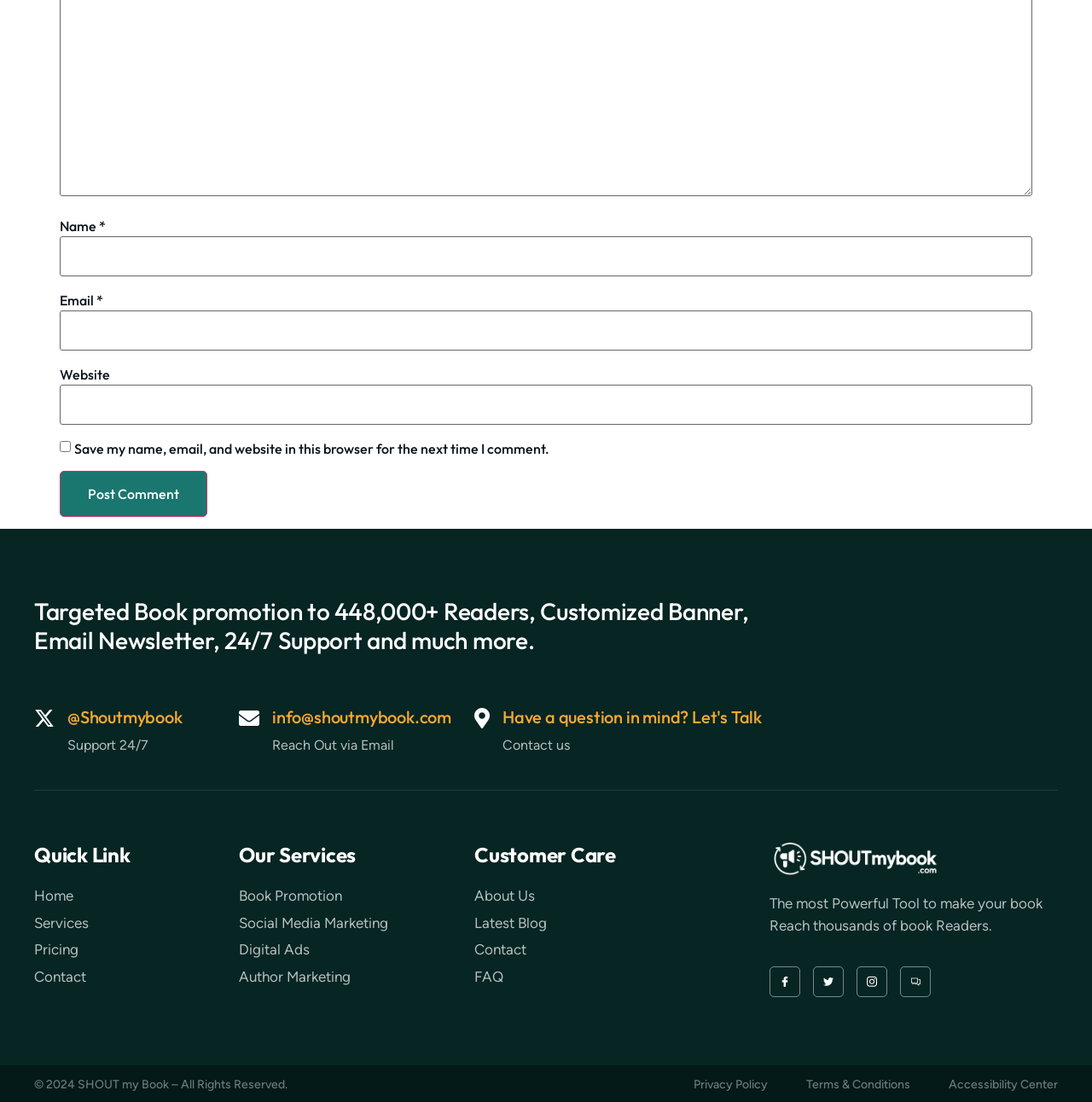Identify the bounding box coordinates of the region that should be clicked to execute the following instruction: "Visit the Home page".

[0.031, 0.804, 0.219, 0.823]